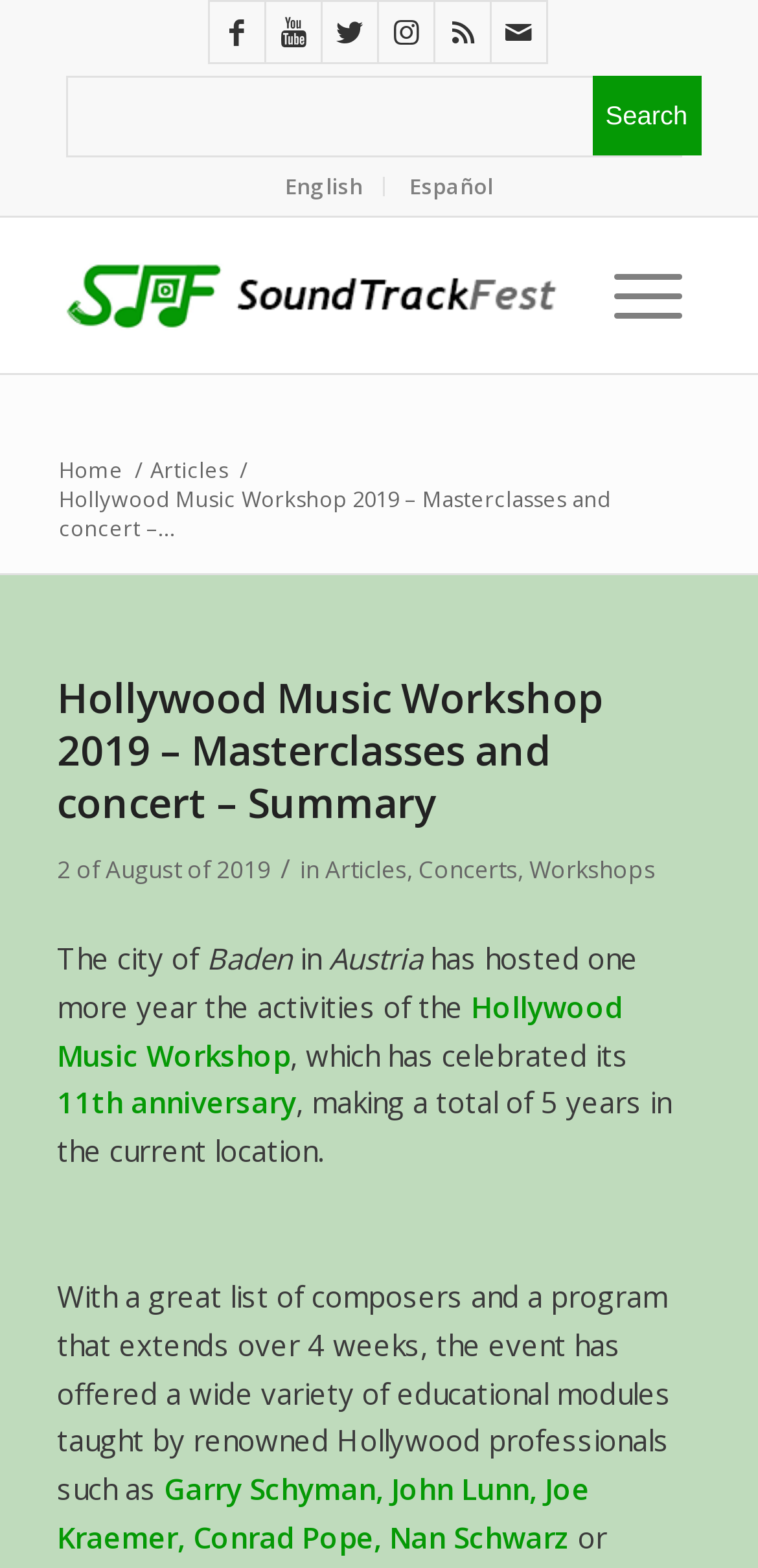Elaborate on the webpage's design and content in a detailed caption.

The webpage is about the Hollywood Music Workshop 2019, which was held in Baden, Austria. At the top of the page, there are six social media links, including Facebook, Youtube, Twitter, Instagram, Rss, and Mail, aligned horizontally. Below these links, there is a search bar with a textbox and a "Search" button.

To the right of the search bar, there are two language options, "English" and "Español", placed side by side. Below these language options, there is a layout table with a link to "SoundTrackFest" accompanied by an image. A "Menu" link is located to the right of this table.

The main content of the page is divided into sections. The first section has a heading that reads "Hollywood Music Workshop 2019 – Masterclasses and concert – Summary". Below this heading, there is a time stamp indicating that the article was published on August 2, 2019. The article is categorized under "Articles", "Concerts", and "Workshops".

The main article text starts with a sentence that reads "The city of Baden in Austria has hosted one more year the activities of the Hollywood Music Workshop, which has celebrated its 11th anniversary, making a total of 5 years in the current location." The text continues to describe the event, mentioning that it offered a wide variety of educational modules taught by renowned Hollywood professionals. The names of some of these professionals, including Garry Schyman, John Lunn, Joe Kraemer, Conrad Pope, and Nan Schwarz, are listed at the bottom of the page.